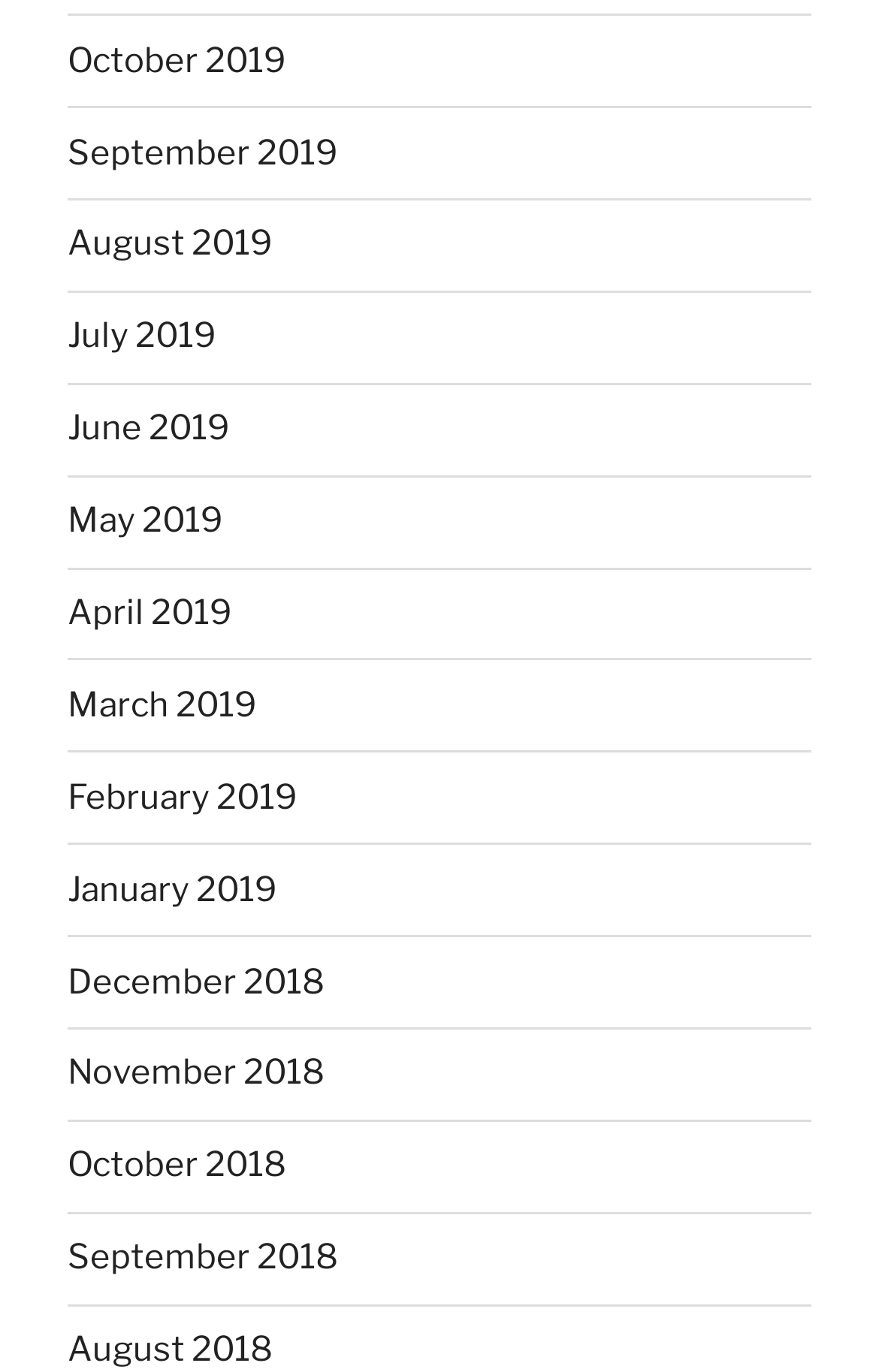Answer the question in a single word or phrase:
How many months are listed?

12